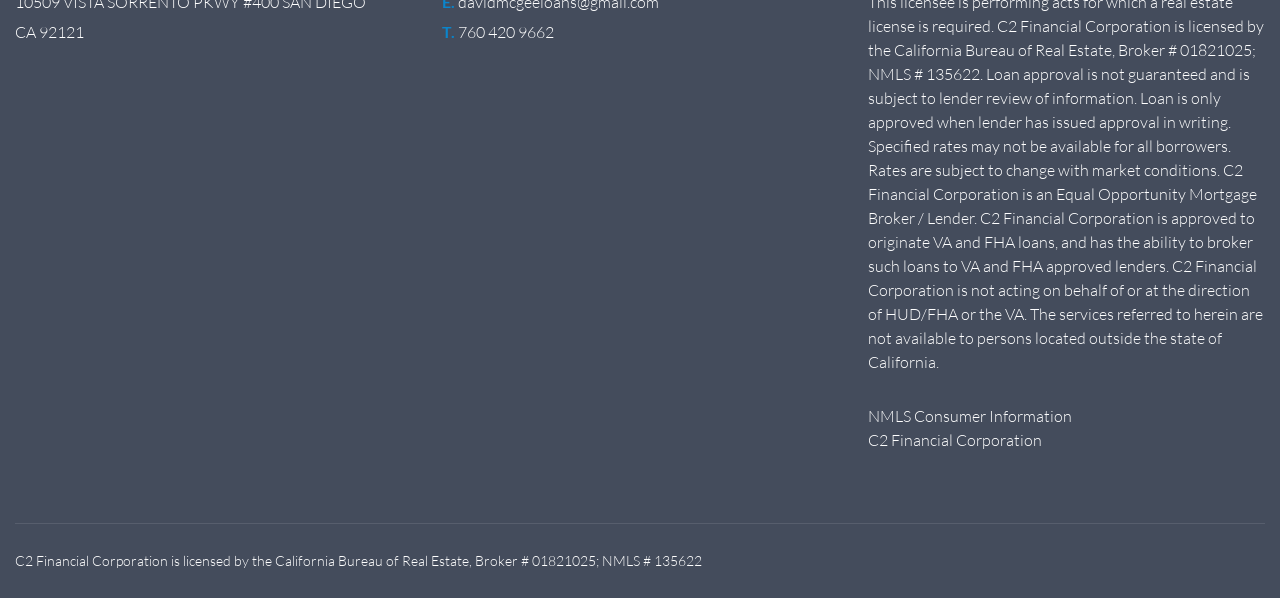Identify the bounding box coordinates for the UI element that matches this description: "NMLS Consumer Information".

[0.678, 0.679, 0.838, 0.713]